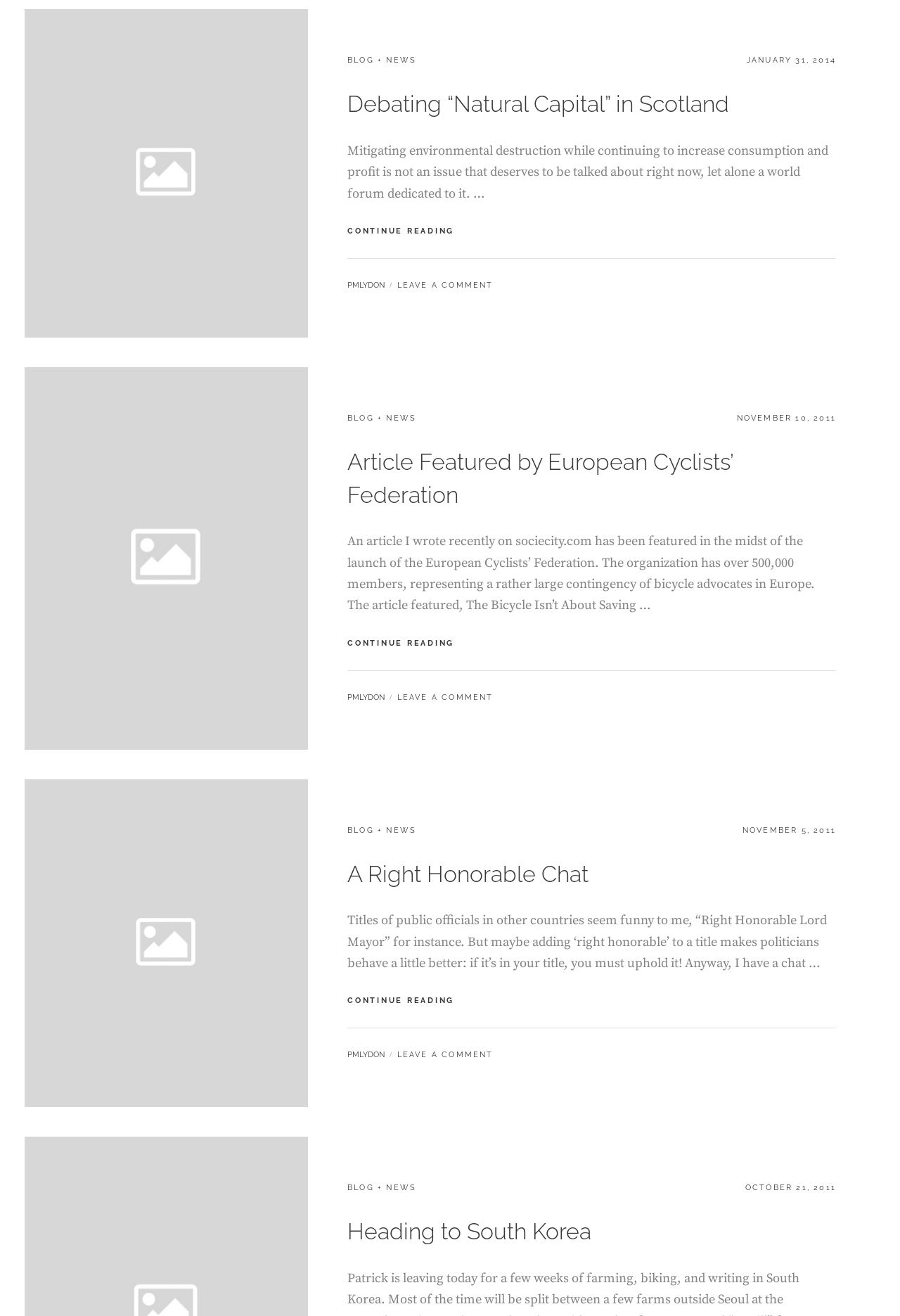What is the category of the first article?
Can you offer a detailed and complete answer to this question?

I looked at the first 'article' element [43] and found a 'link' element [279] with text 'BLOG + NEWS', which is likely to be the category of the article.